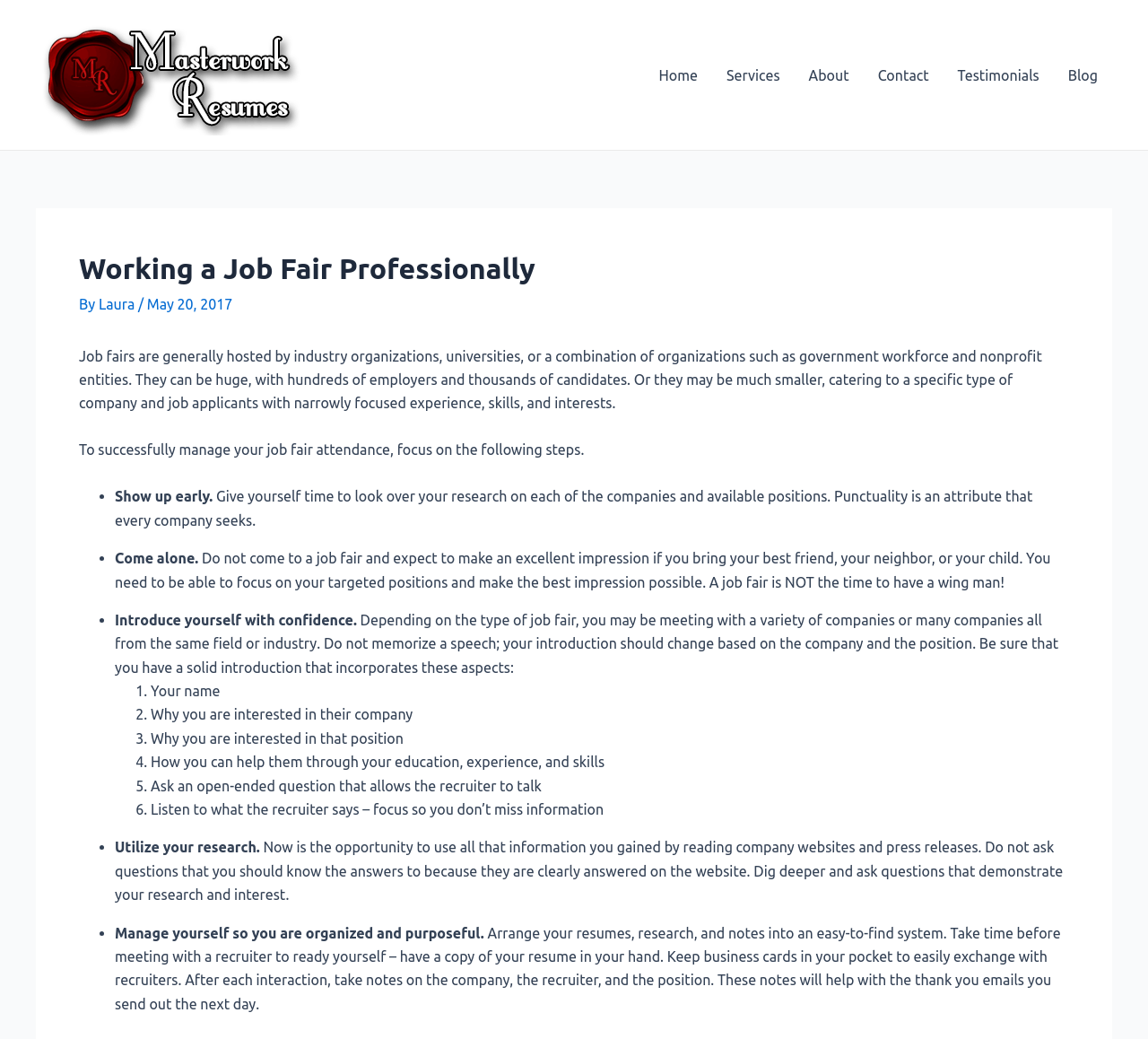Please give a concise answer to this question using a single word or phrase: 
How many steps are mentioned to successfully manage job fair attendance?

5